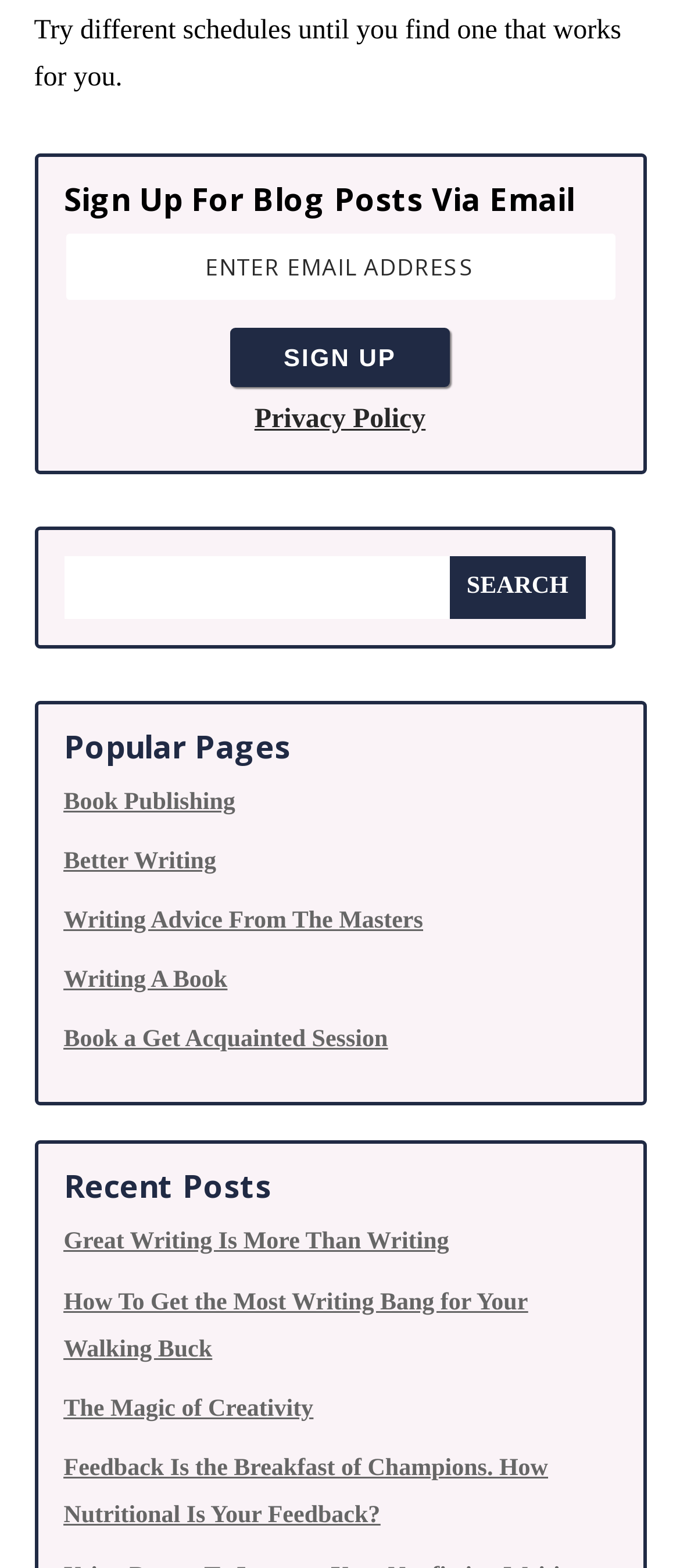Locate the bounding box coordinates of the element's region that should be clicked to carry out the following instruction: "Read about book publishing". The coordinates need to be four float numbers between 0 and 1, i.e., [left, top, right, bottom].

[0.094, 0.503, 0.346, 0.52]